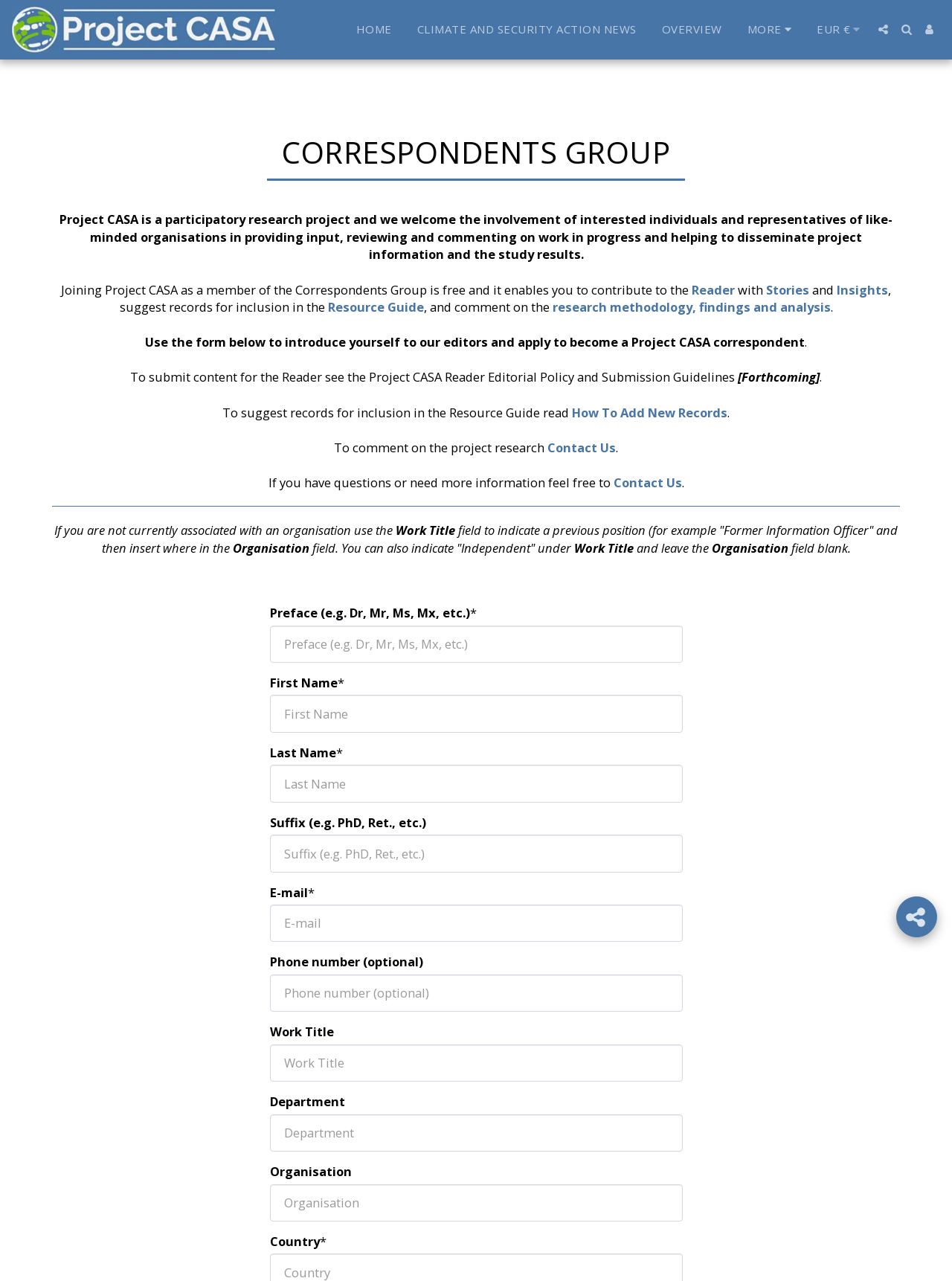What is the purpose of the form on the page?
Using the visual information, respond with a single word or phrase.

To introduce yourself to editors